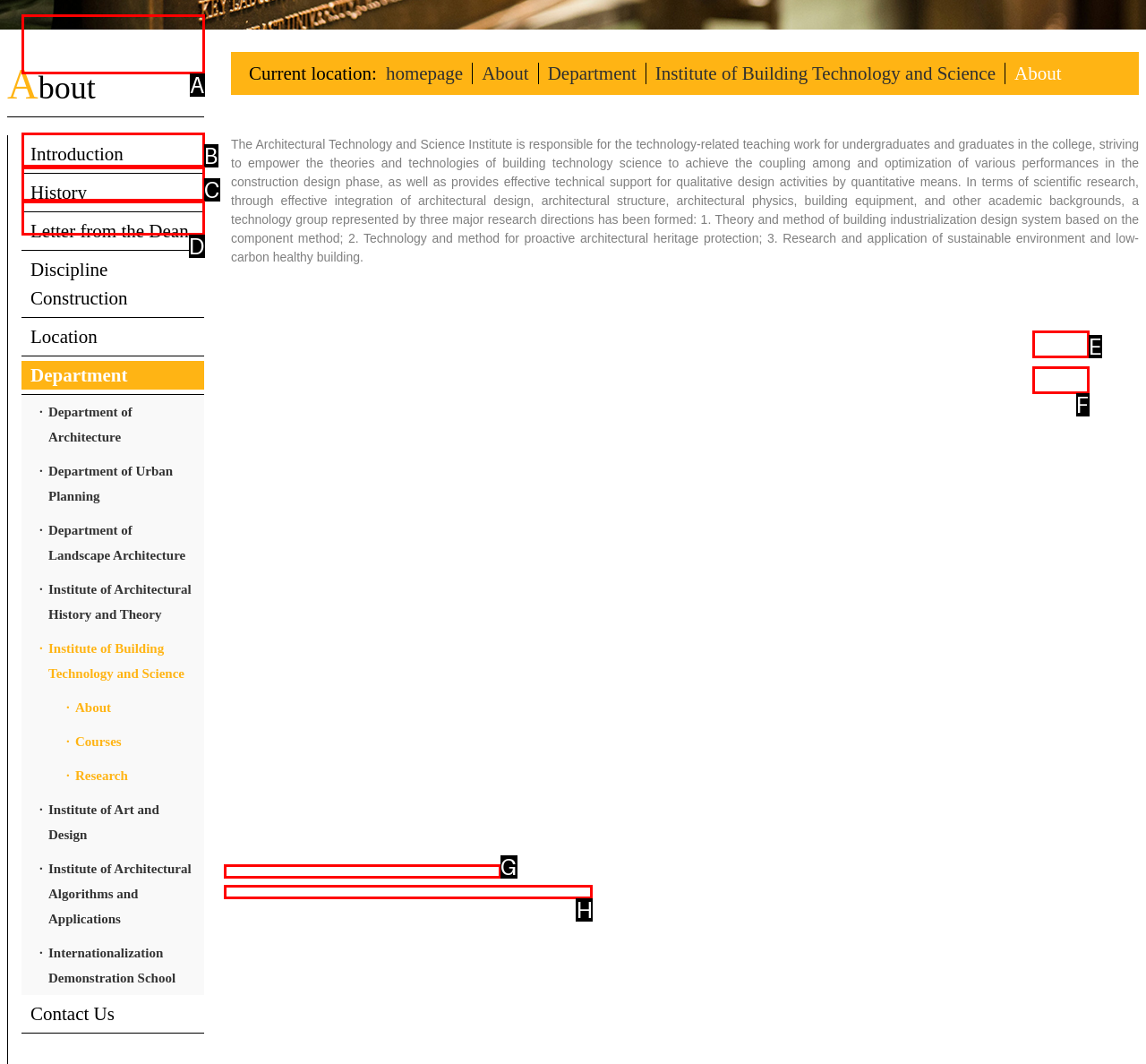Find the option that best fits the description: Apply For. Answer with the letter of the option.

F